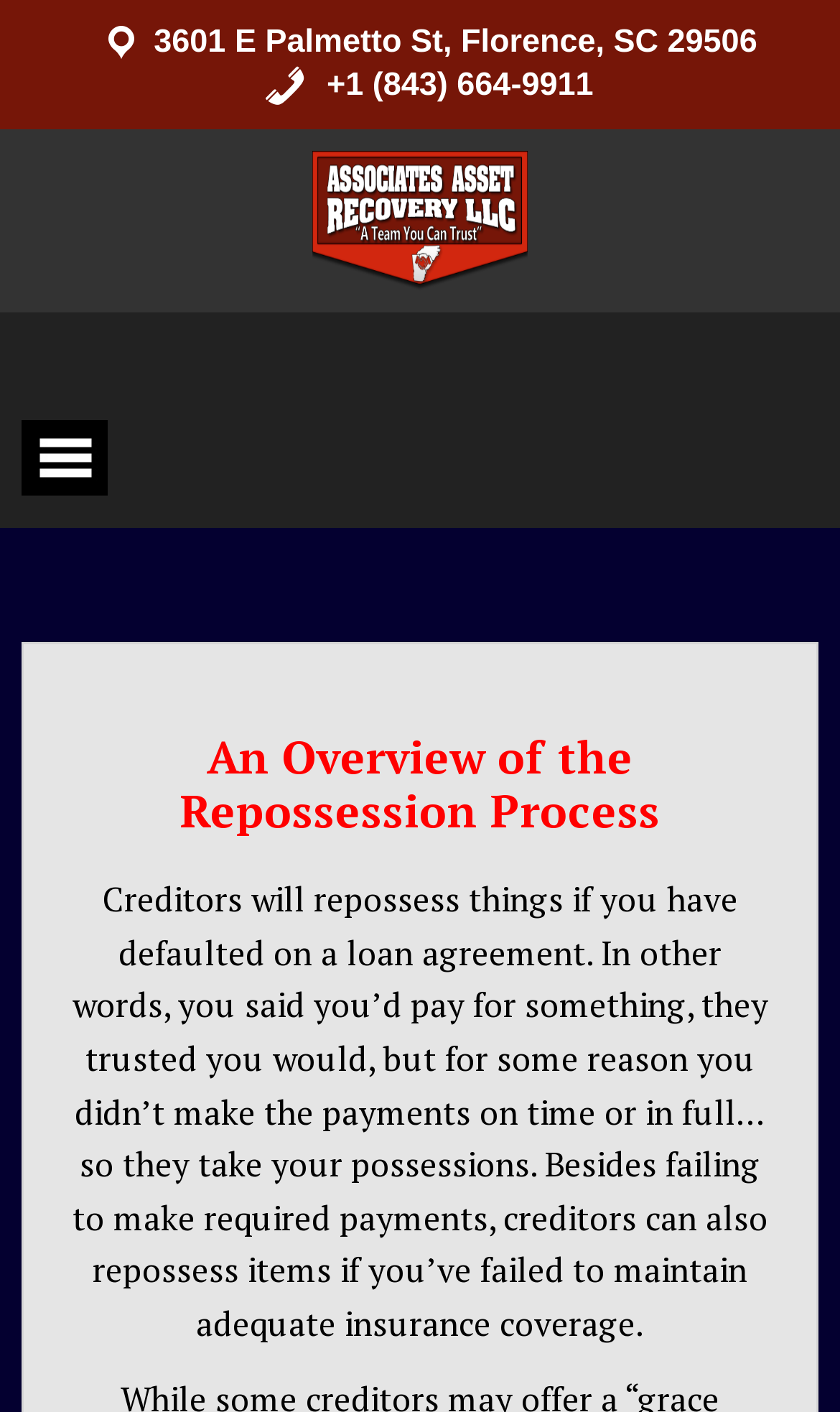What happens if you fail to make loan payments?
Answer with a single word or phrase by referring to the visual content.

Creditors repossess items